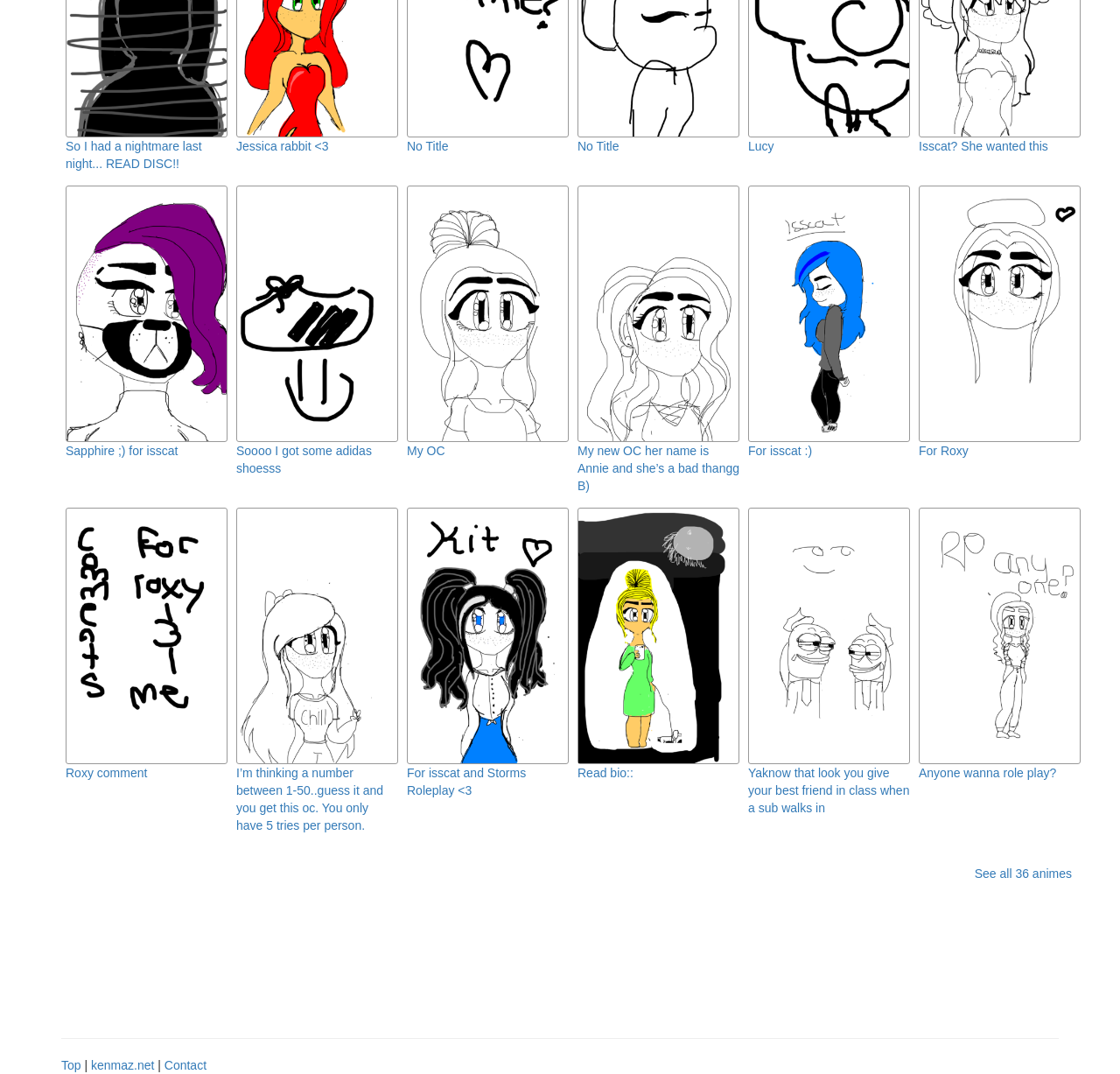Predict the bounding box of the UI element based on the description: "For isscat :)". The coordinates should be four float numbers between 0 and 1, formatted as [left, top, right, bottom].

[0.668, 0.413, 0.725, 0.426]